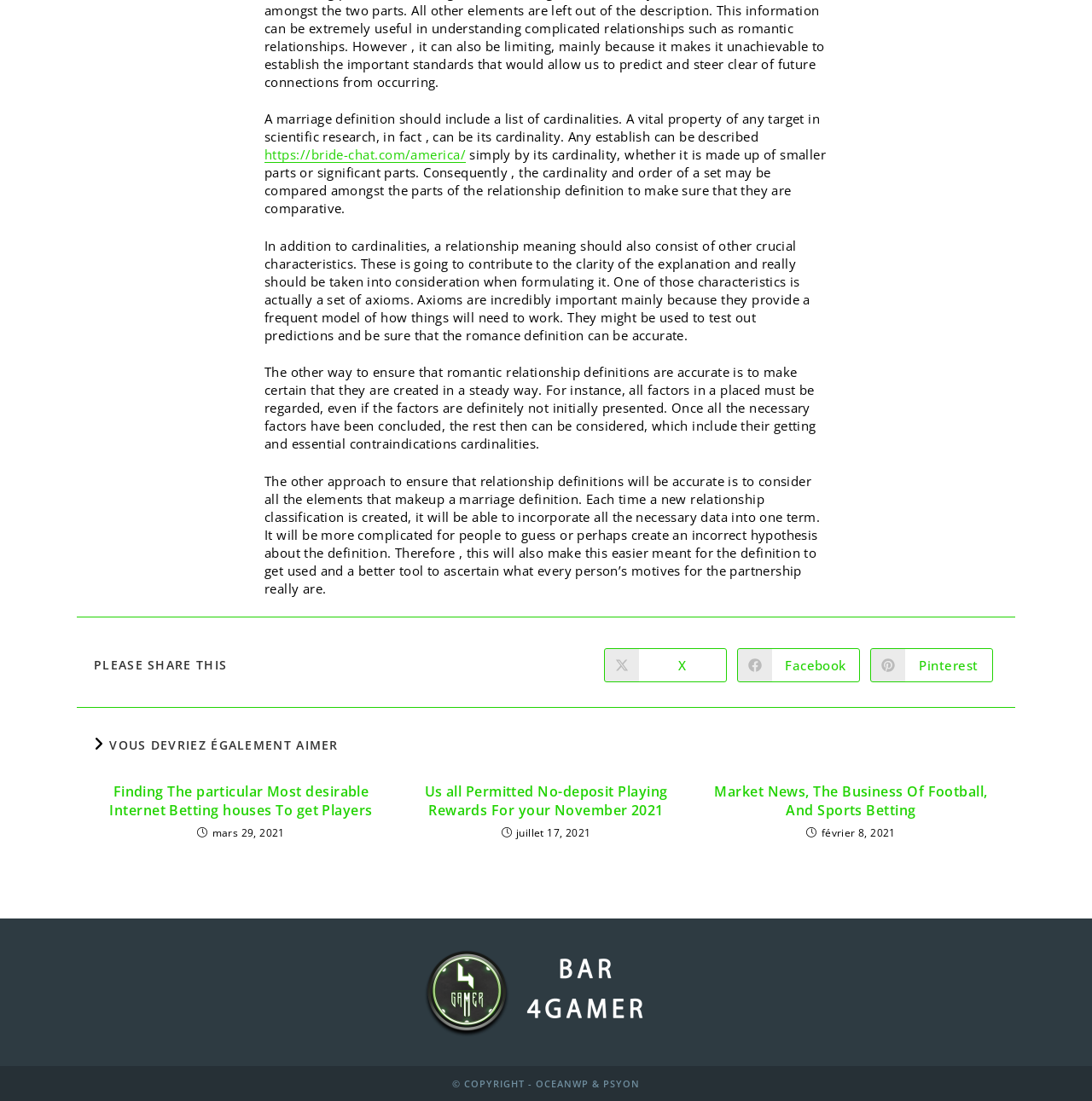Locate the bounding box of the UI element described by: "https://bride-chat.com/america/" in the given webpage screenshot.

[0.242, 0.133, 0.425, 0.148]